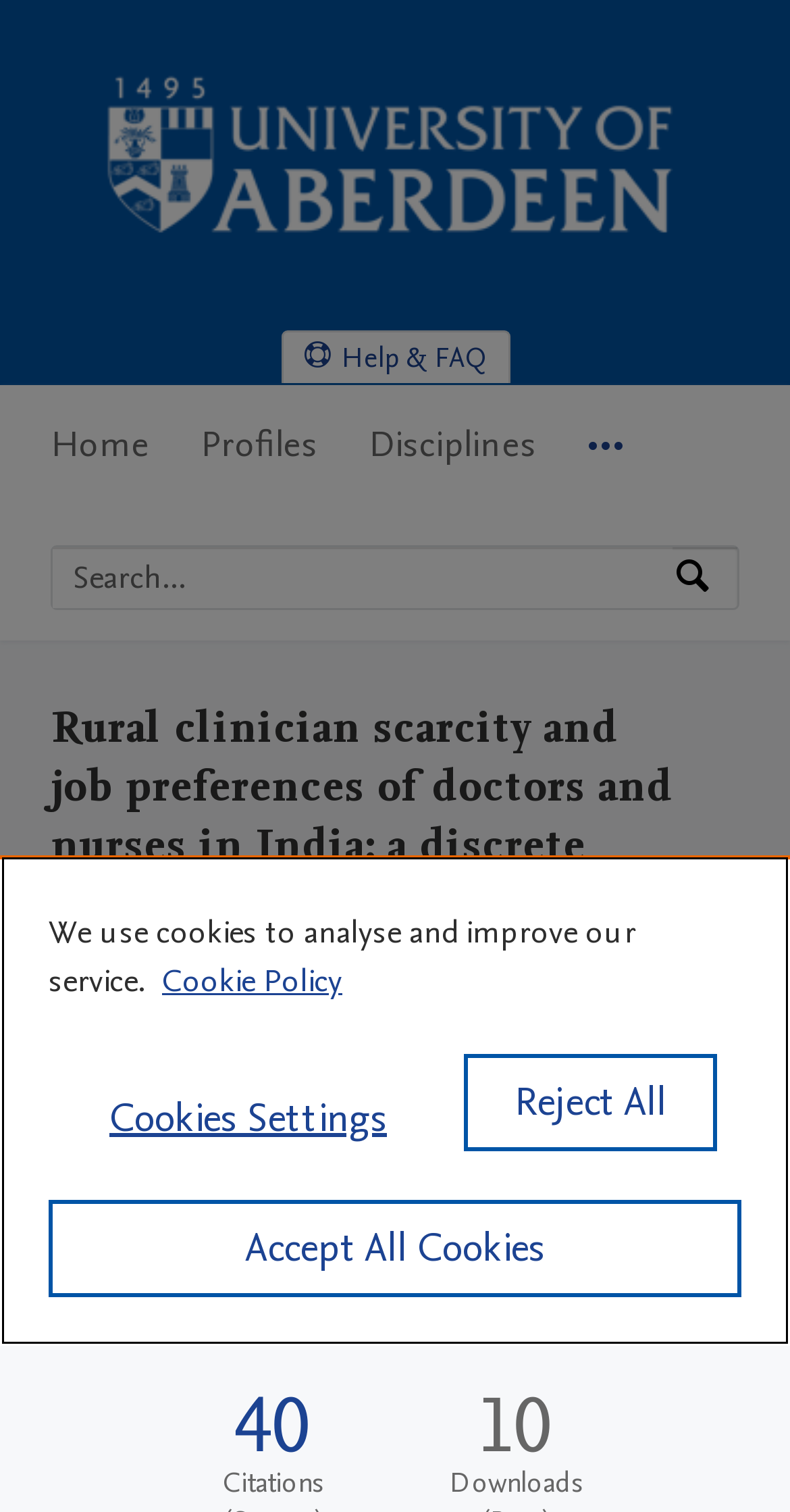Please identify the bounding box coordinates of the element that needs to be clicked to perform the following instruction: "Search for courses".

None